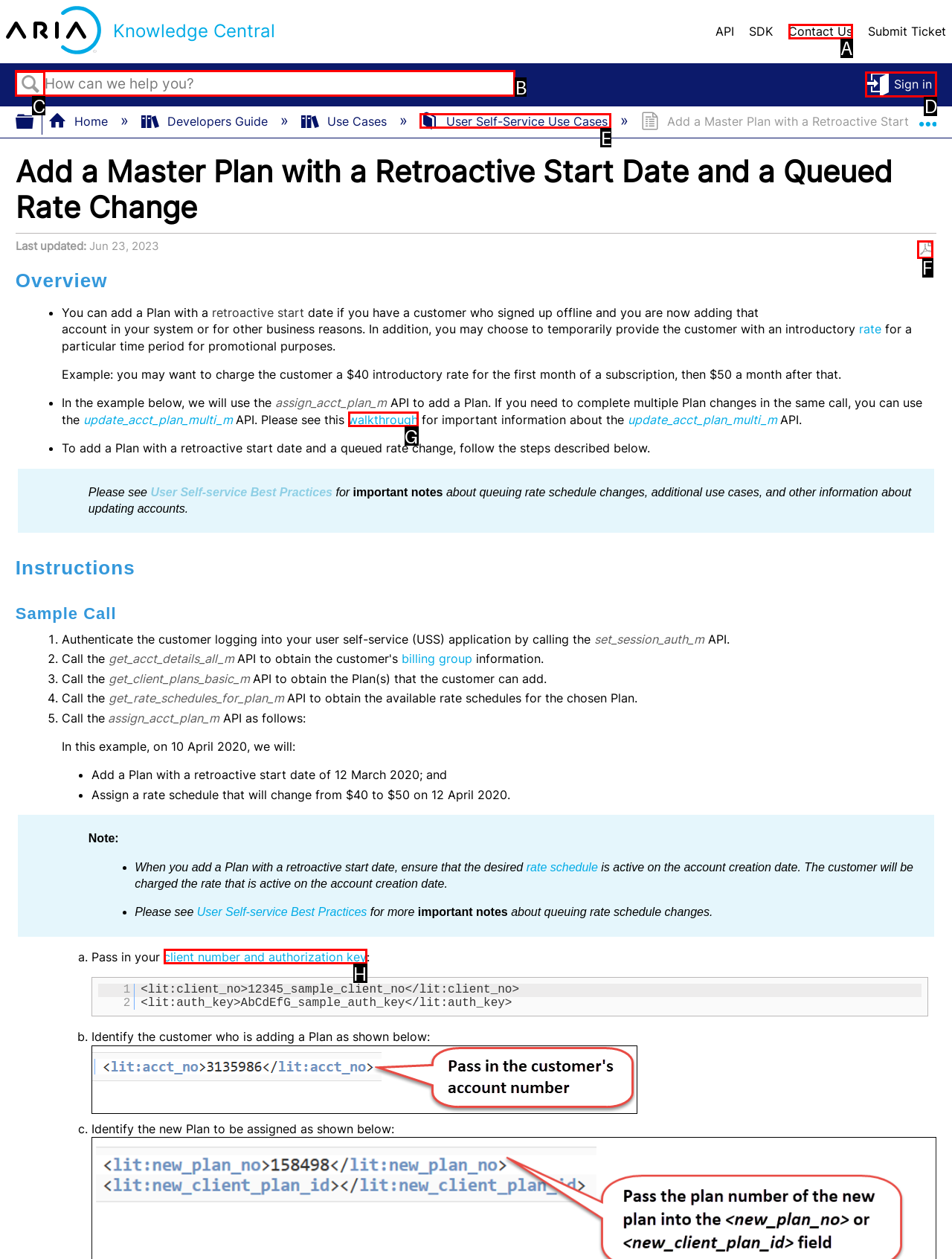Select the HTML element to finish the task: Sign in Reply with the letter of the correct option.

D